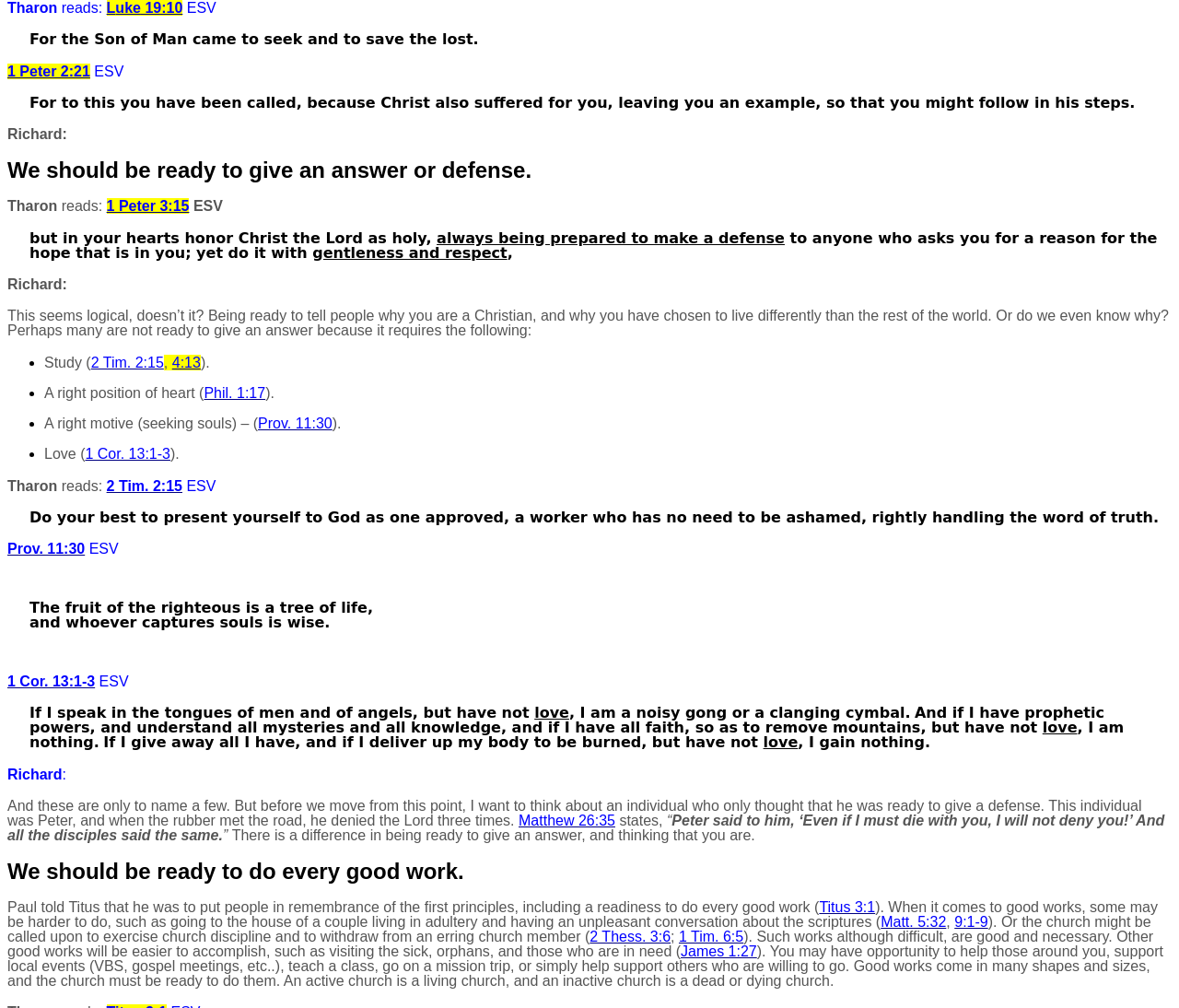Identify the bounding box coordinates for the UI element described as follows: "Titus 3:1". Ensure the coordinates are four float numbers between 0 and 1, formatted as [left, top, right, bottom].

[0.695, 0.892, 0.742, 0.908]